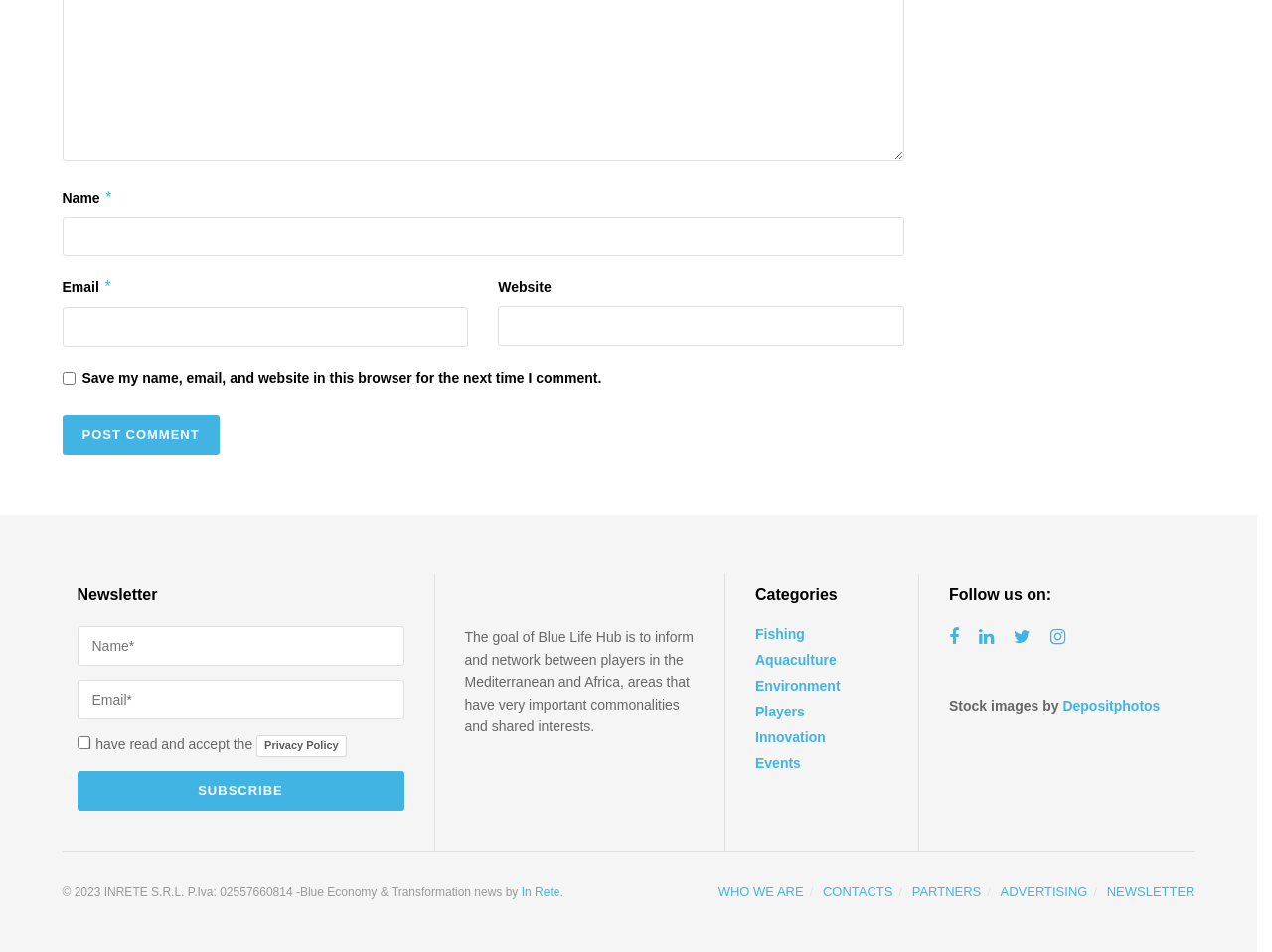What is the goal of Blue Life Hub?
Please answer the question as detailed as possible.

The static text describing Blue Life Hub mentions that its goal is to 'inform and network between players in the Mediterranean and Africa, areas that have very important commonalities and shared interests.' This suggests that the goal of Blue Life Hub is to inform and network players in these regions.